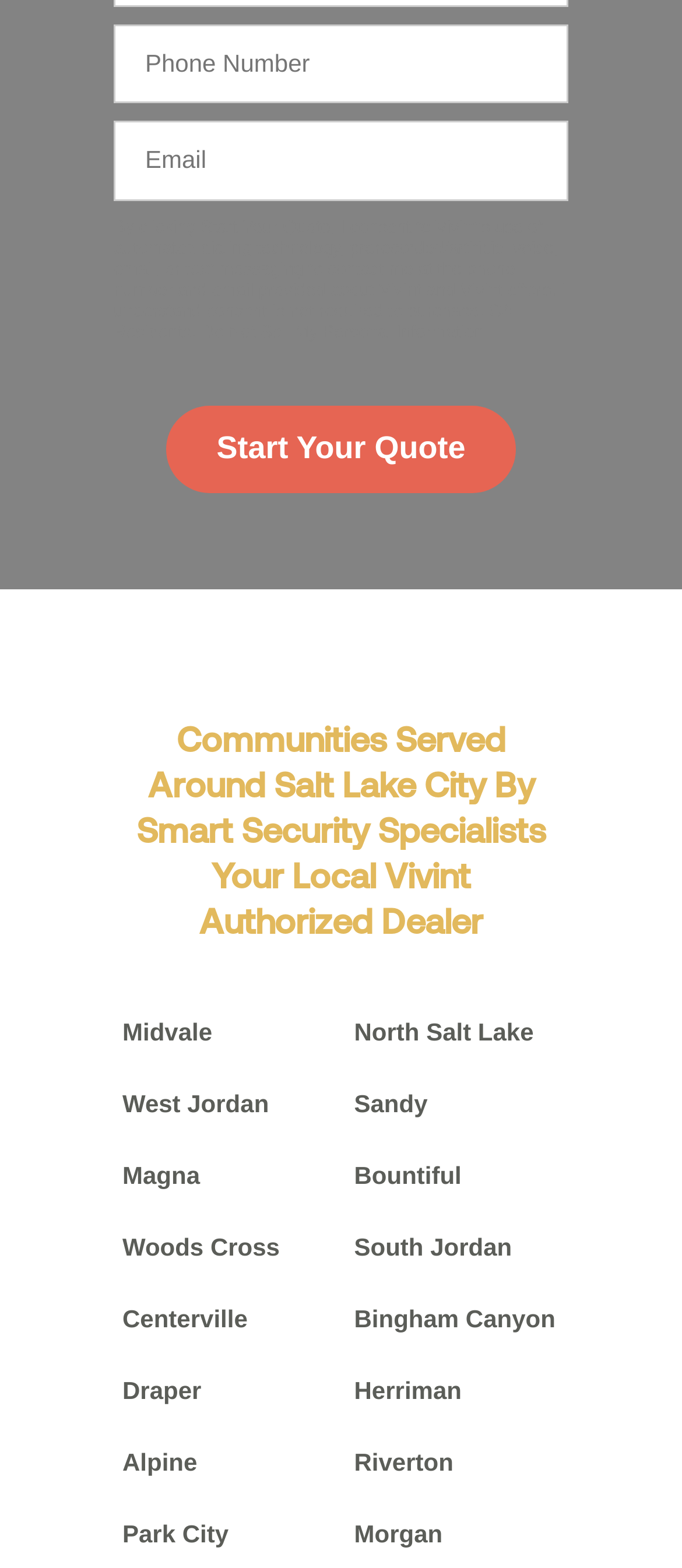Use a single word or phrase to answer the question: 
What is the role of Smart Security Specialists?

Vivint authorized dealer